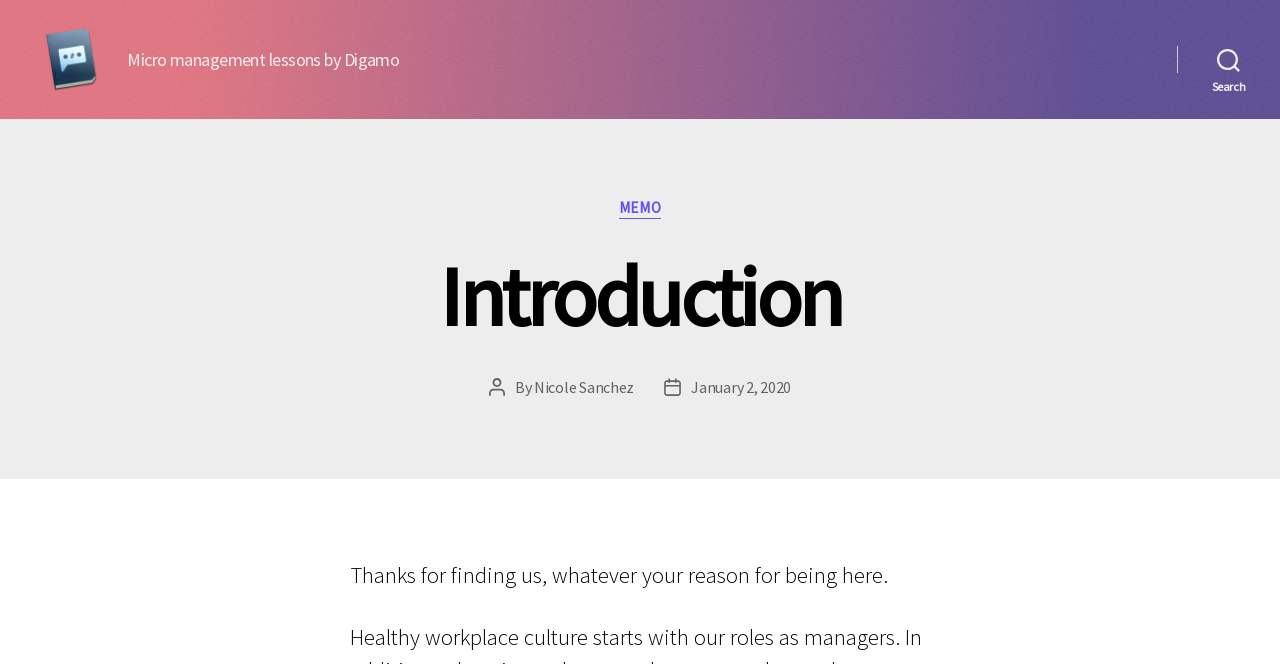Respond with a single word or phrase to the following question: What is the tone of the introductory text?

Welcoming